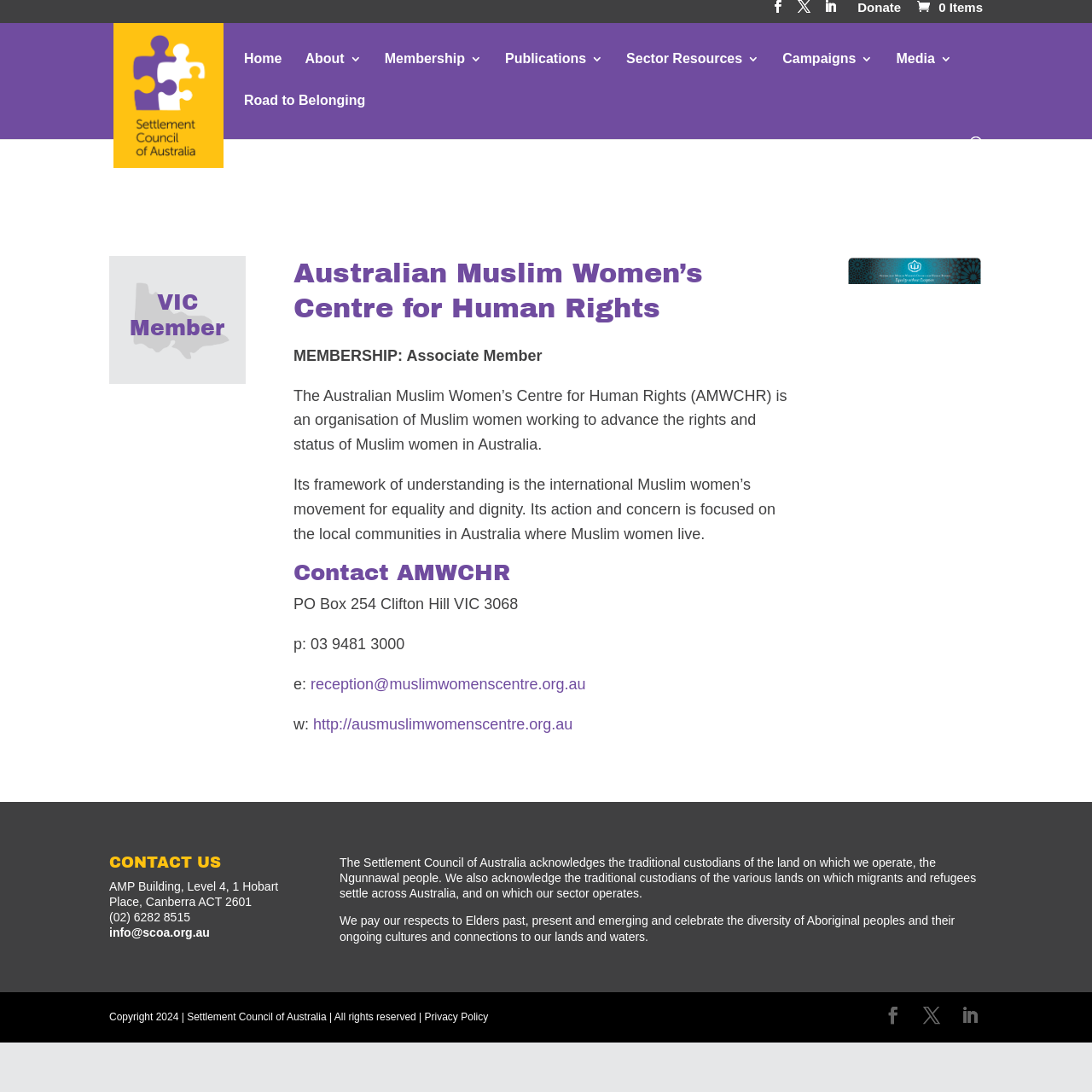Using the provided element description "alt="Settlement Council of Australia"", determine the bounding box coordinates of the UI element.

[0.104, 0.079, 0.204, 0.095]